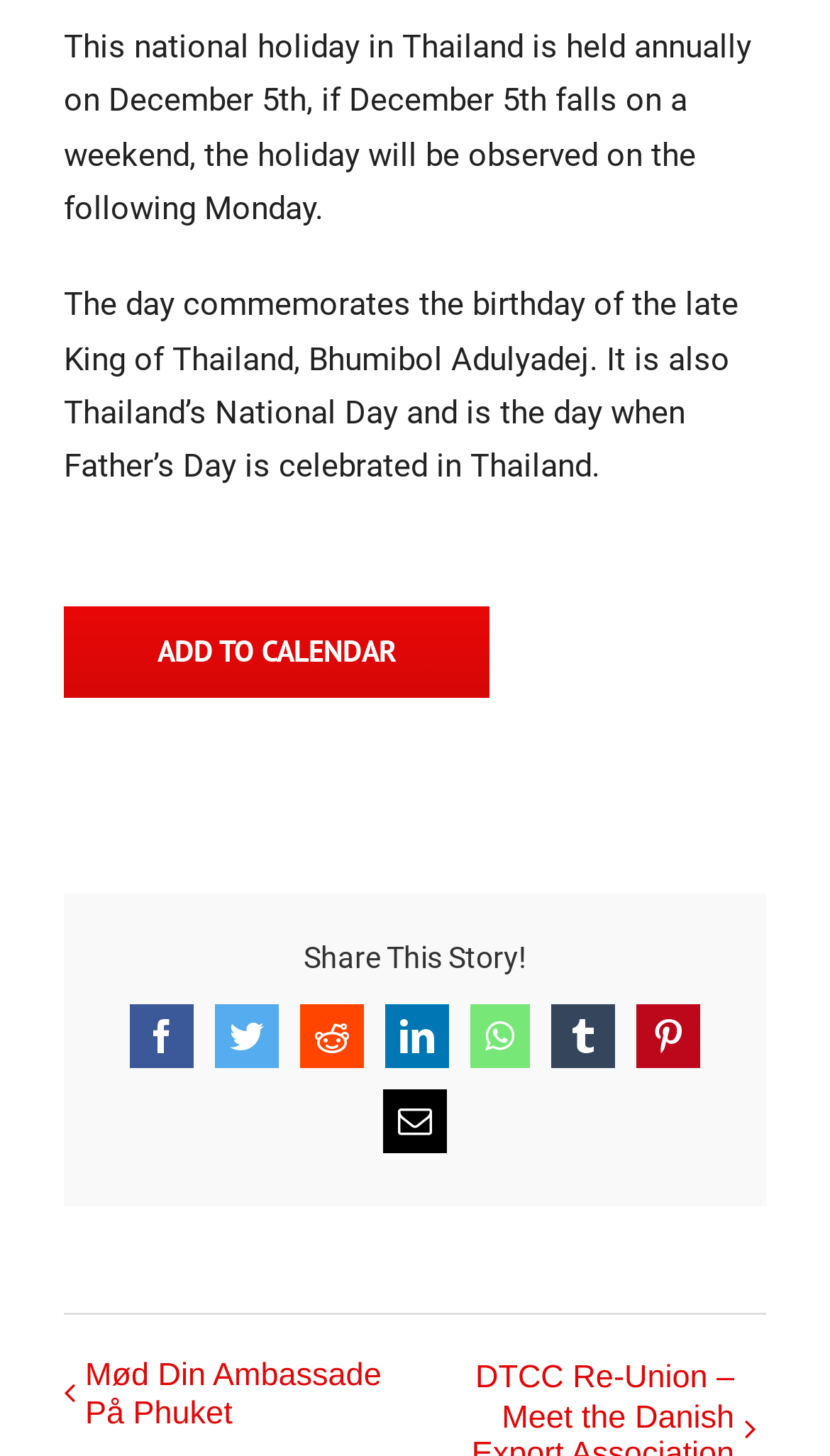Determine the bounding box coordinates of the region to click in order to accomplish the following instruction: "Share this story on Facebook". Provide the coordinates as four float numbers between 0 and 1, specifically [left, top, right, bottom].

[0.156, 0.689, 0.233, 0.733]